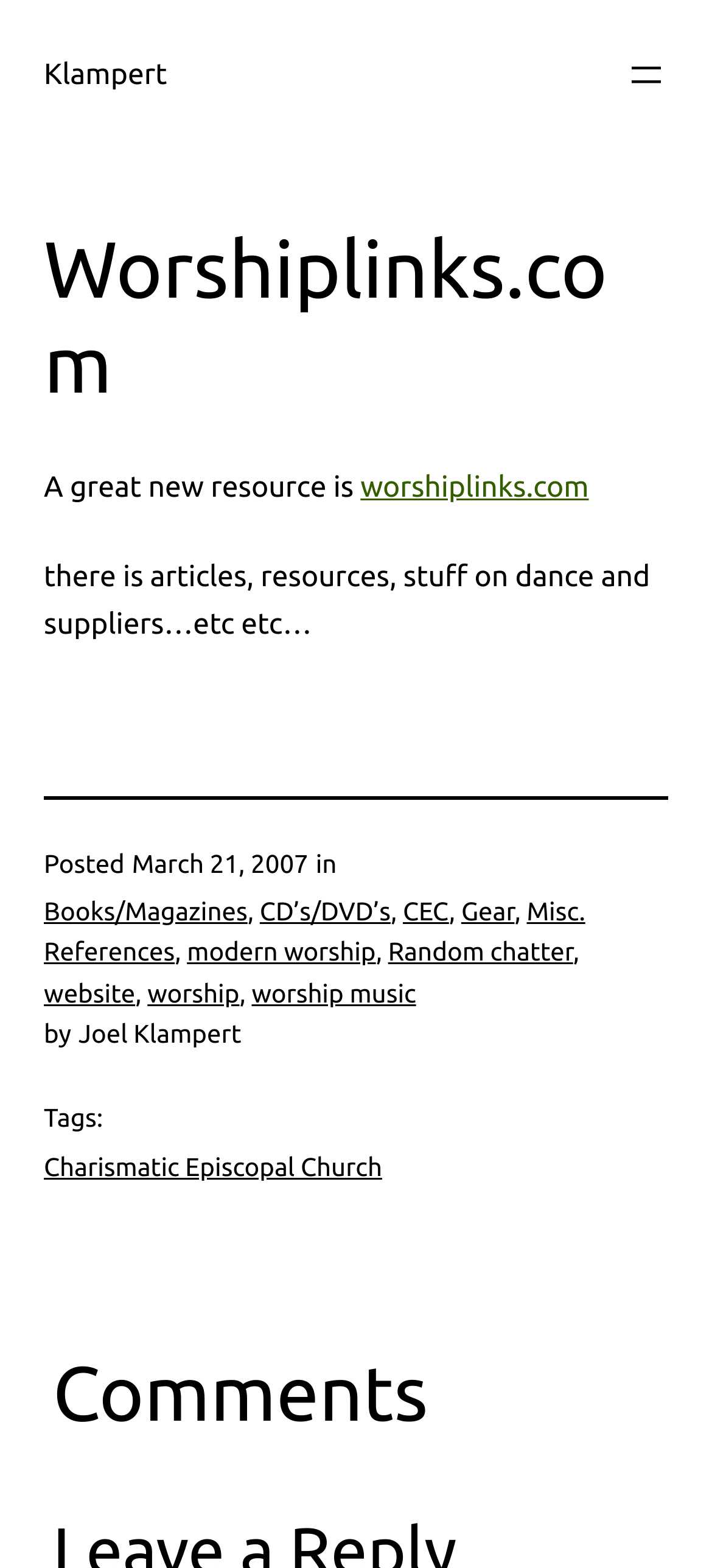Please identify the bounding box coordinates of the clickable region that I should interact with to perform the following instruction: "Visit the 'worshiplinks.com' website". The coordinates should be expressed as four float numbers between 0 and 1, i.e., [left, top, right, bottom].

[0.506, 0.3, 0.827, 0.321]